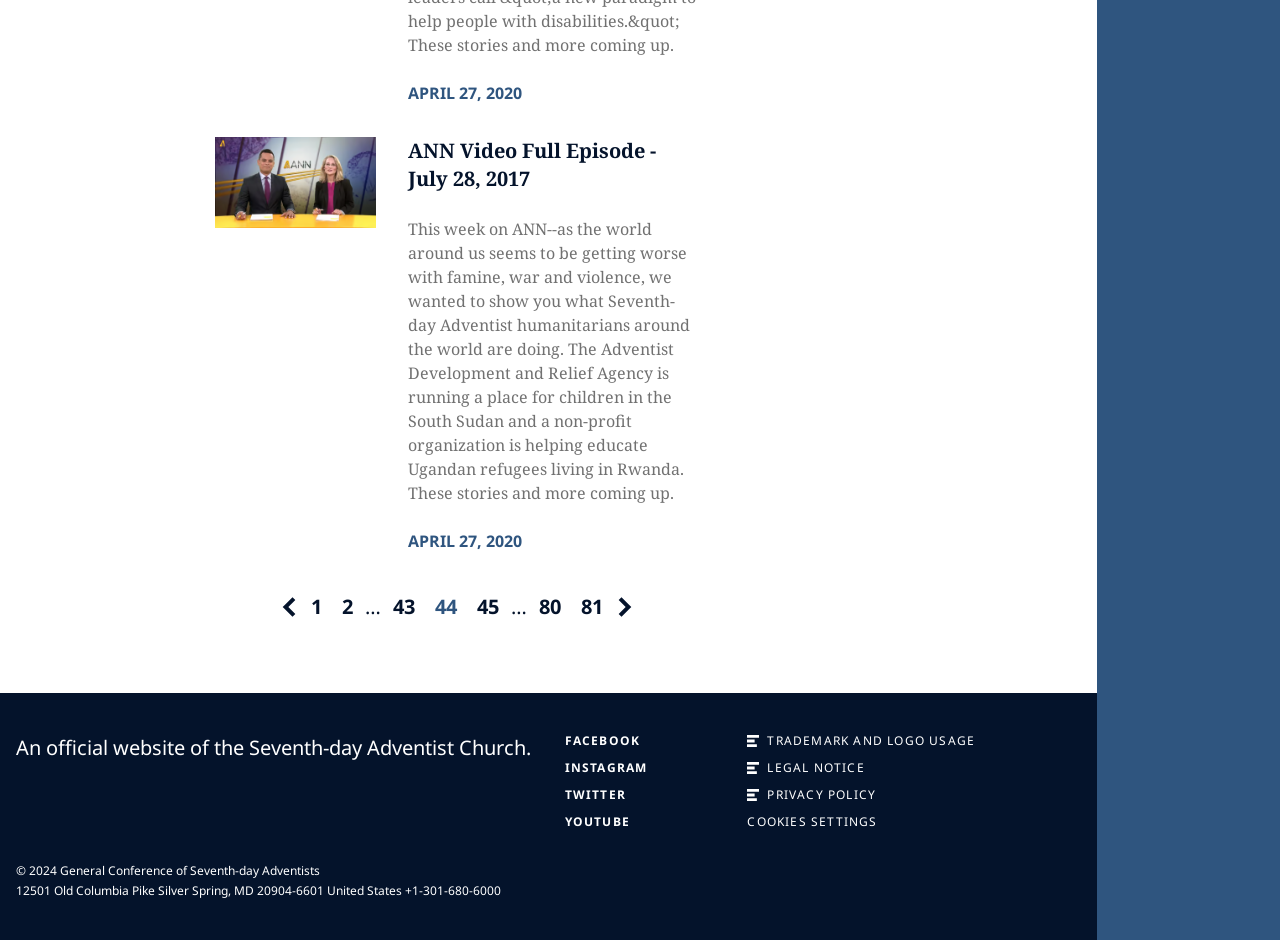What is the address of the General Conference of Seventh-day Adventists?
Offer a detailed and exhaustive answer to the question.

I found the address in the static text element at [0.013, 0.938, 0.391, 0.956] which says '+1-301-680-6000'.